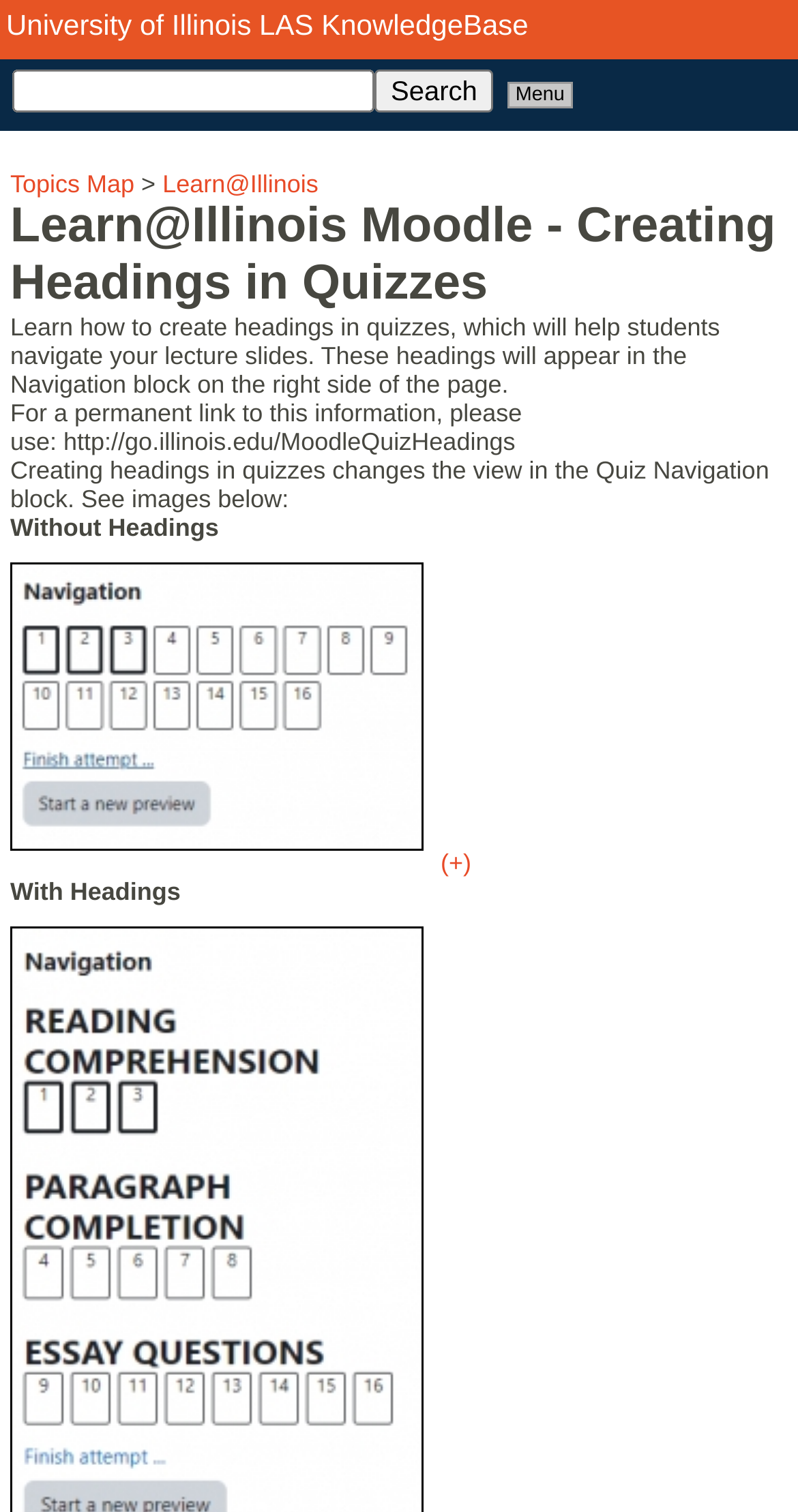Locate the heading on the webpage and return its text.

University of Illinois LAS KnowledgeBase